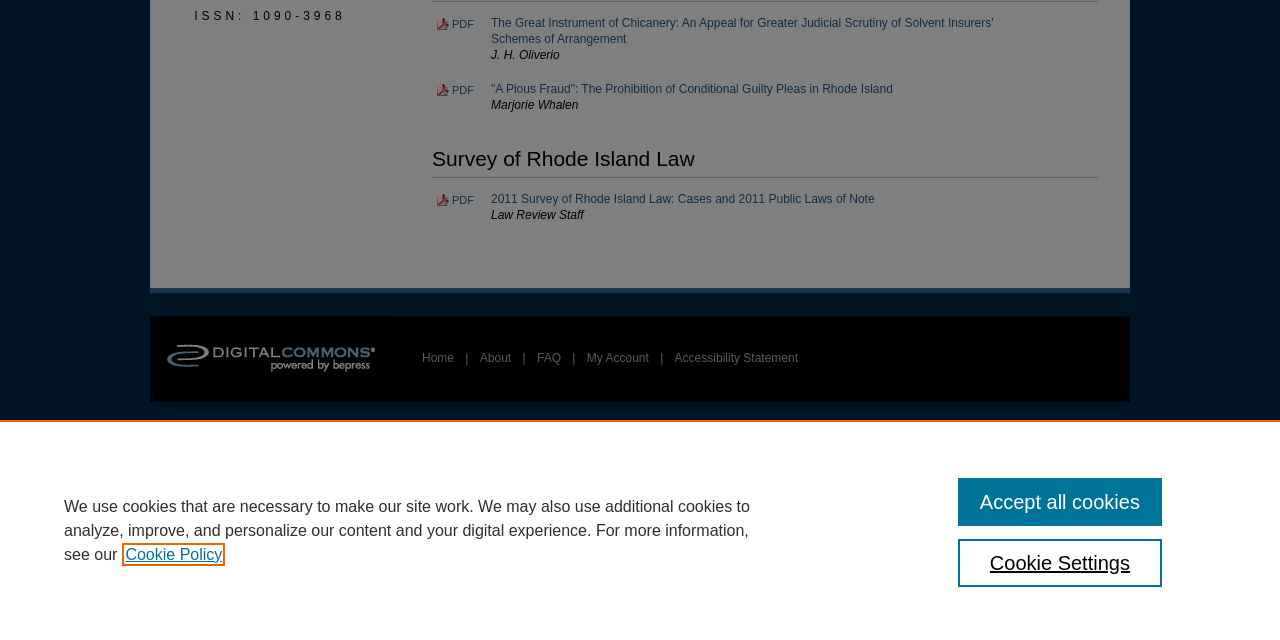Can you find the bounding box coordinates for the UI element given this description: "Accept all cookies"? Provide the coordinates as four float numbers between 0 and 1: [left, top, right, bottom].

[0.748, 0.747, 0.908, 0.822]